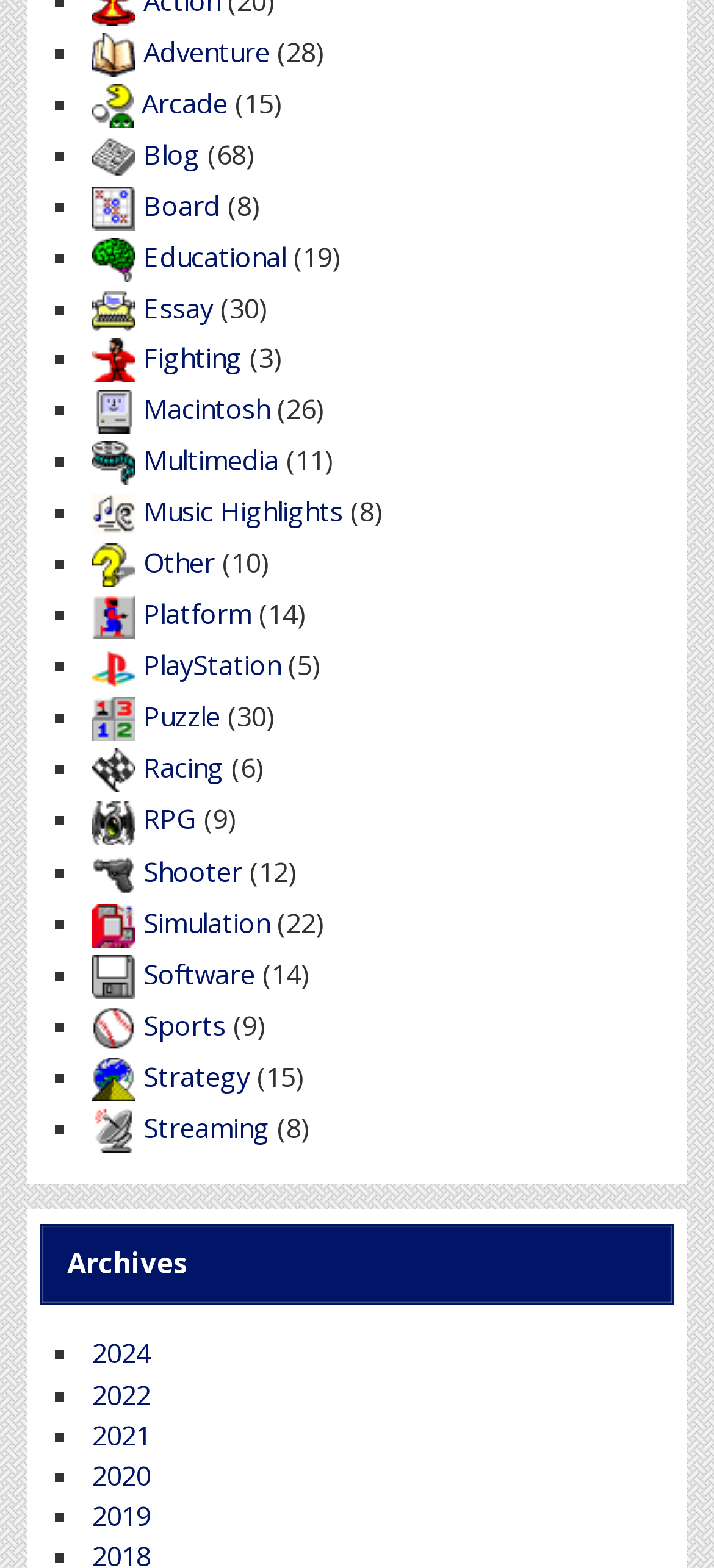Provide a brief response to the question below using one word or phrase:
How many categories are there in total?

20